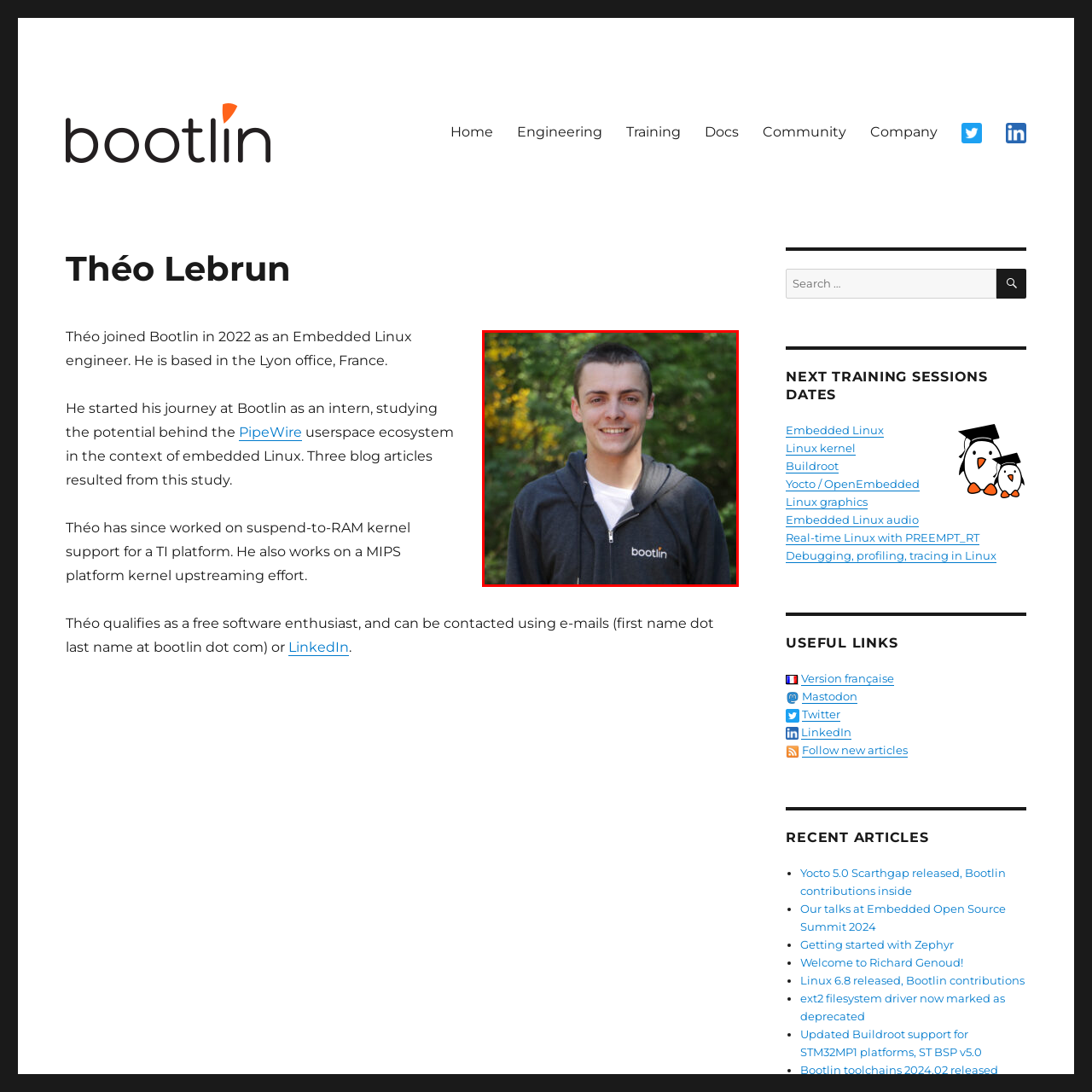When did Théo join Bootlin?
Observe the image within the red bounding box and give a detailed and thorough answer to the question.

According to the caption, Théo joined Bootlin in 2022, initially as an intern, and has since made significant contributions to embedded Linux projects.